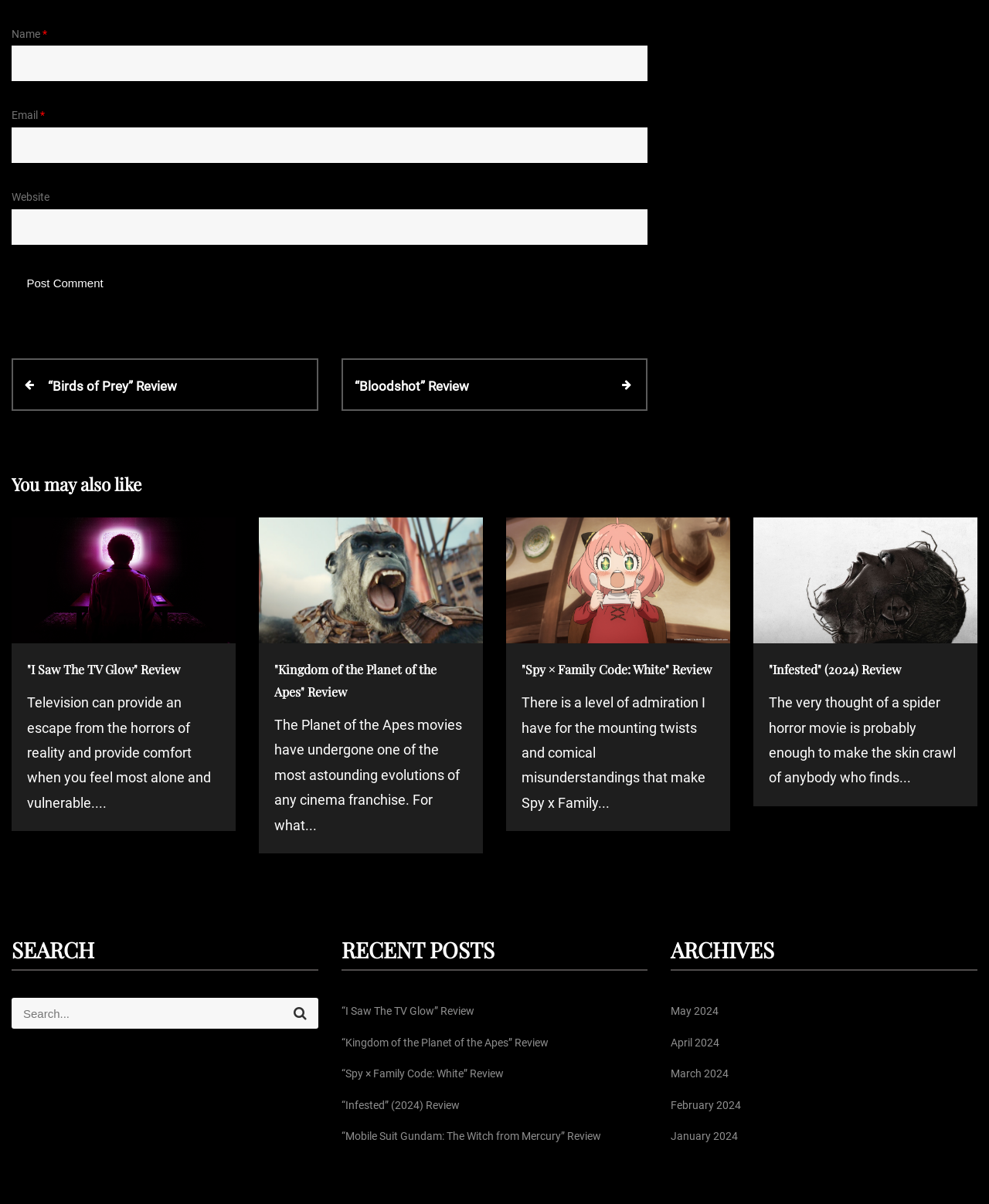Pinpoint the bounding box coordinates of the area that should be clicked to complete the following instruction: "Post a comment". The coordinates must be given as four float numbers between 0 and 1, i.e., [left, top, right, bottom].

[0.012, 0.221, 0.12, 0.25]